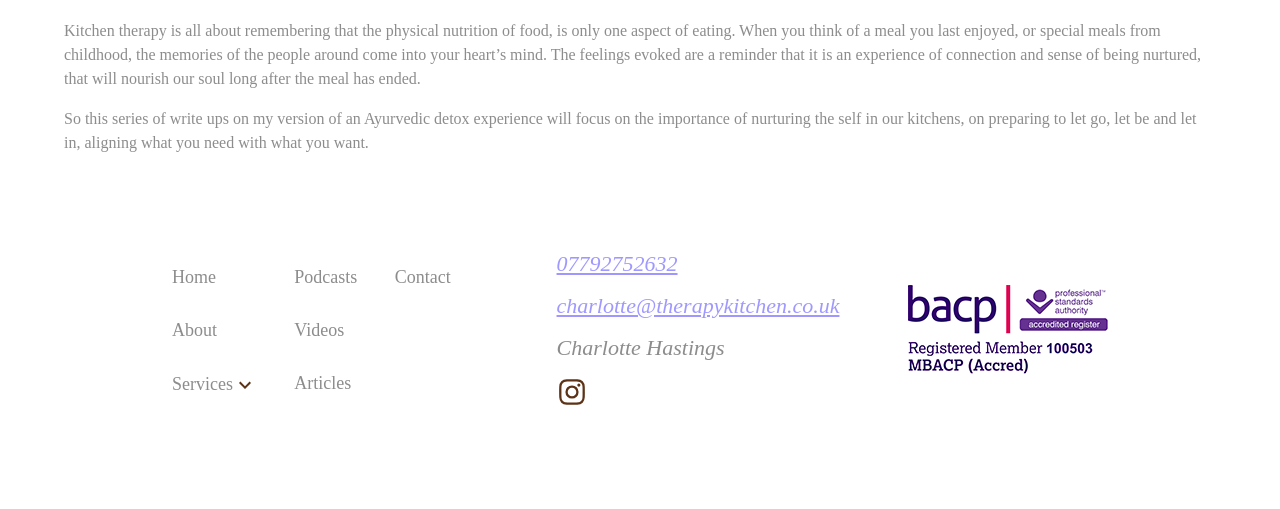Locate the bounding box coordinates of the area where you should click to accomplish the instruction: "listen to podcasts".

[0.23, 0.524, 0.279, 0.563]